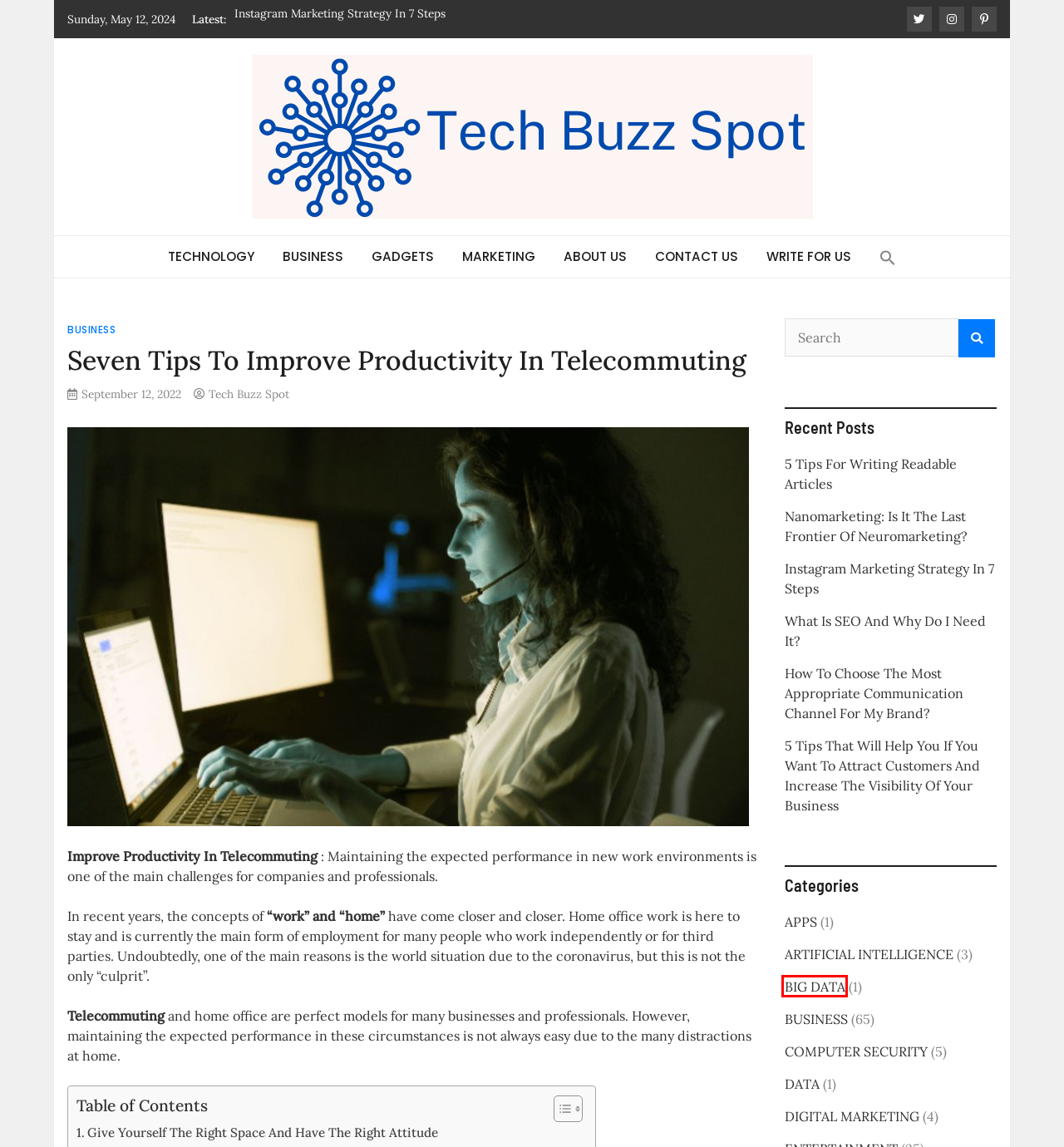You are provided with a screenshot of a webpage where a red rectangle bounding box surrounds an element. Choose the description that best matches the new webpage after clicking the element in the red bounding box. Here are the choices:
A. Instagram Marketing Strategy In 7 Steps
B. Tech Buzz Spot - Best Spot For Latest Technology trends
C. Communication Channel- How To Choose The Appropriate One
D. TECHNOLOGY Archives - Tech Buzz Spot
E. ARTIFICIAL INTELLIGENCE Archives - Tech Buzz Spot
F. ABOUT US - TECH BUZZ SPOT
G. Nanomarketing. Is It The Last Frontier Of Neuromarketing?
H. BIG DATA Archives - Tech Buzz Spot

H